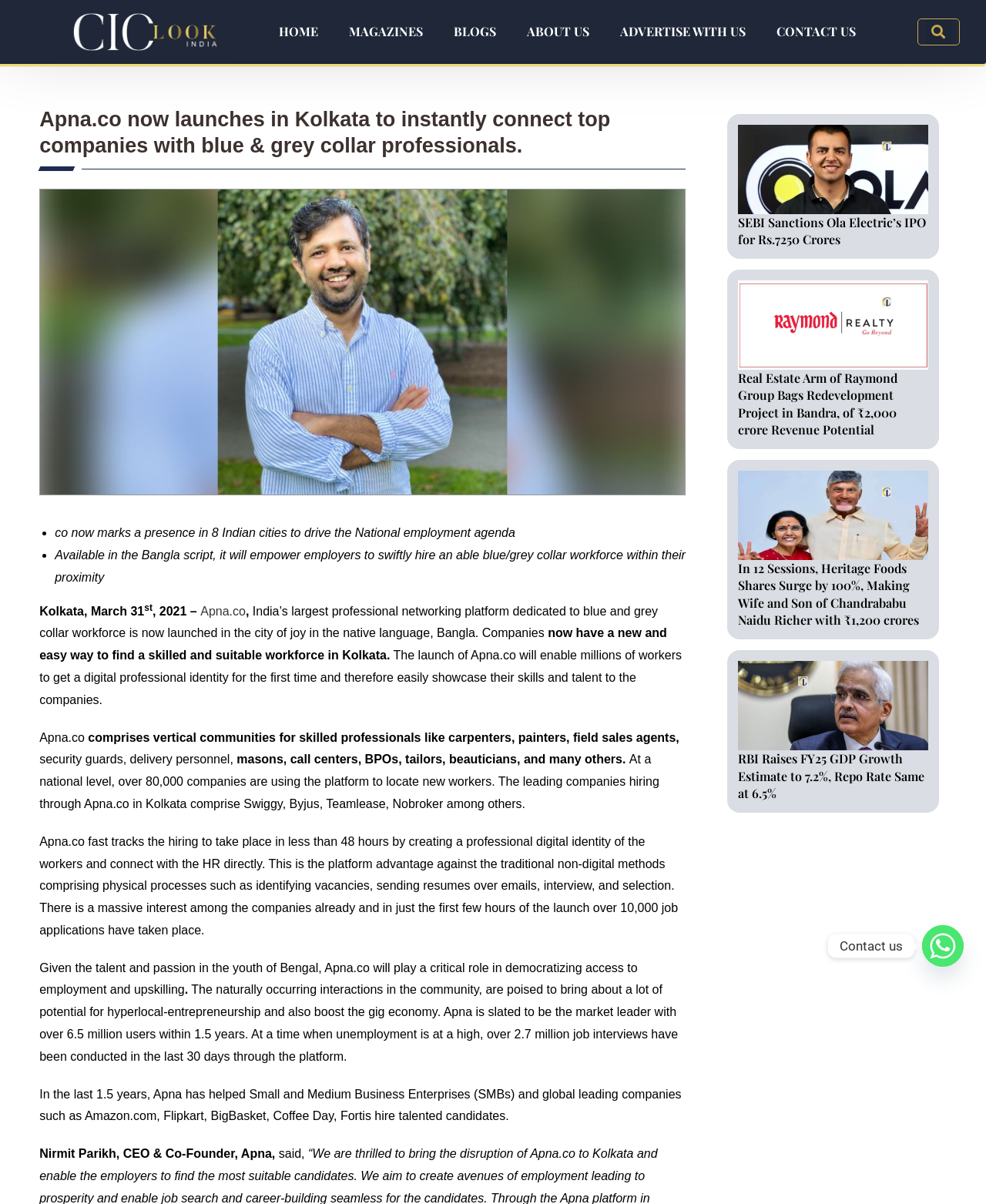Locate the bounding box coordinates of the area you need to click to fulfill this instruction: 'Click the 'HOME' link'. The coordinates must be in the form of four float numbers ranging from 0 to 1: [left, top, right, bottom].

[0.267, 0.012, 0.338, 0.041]